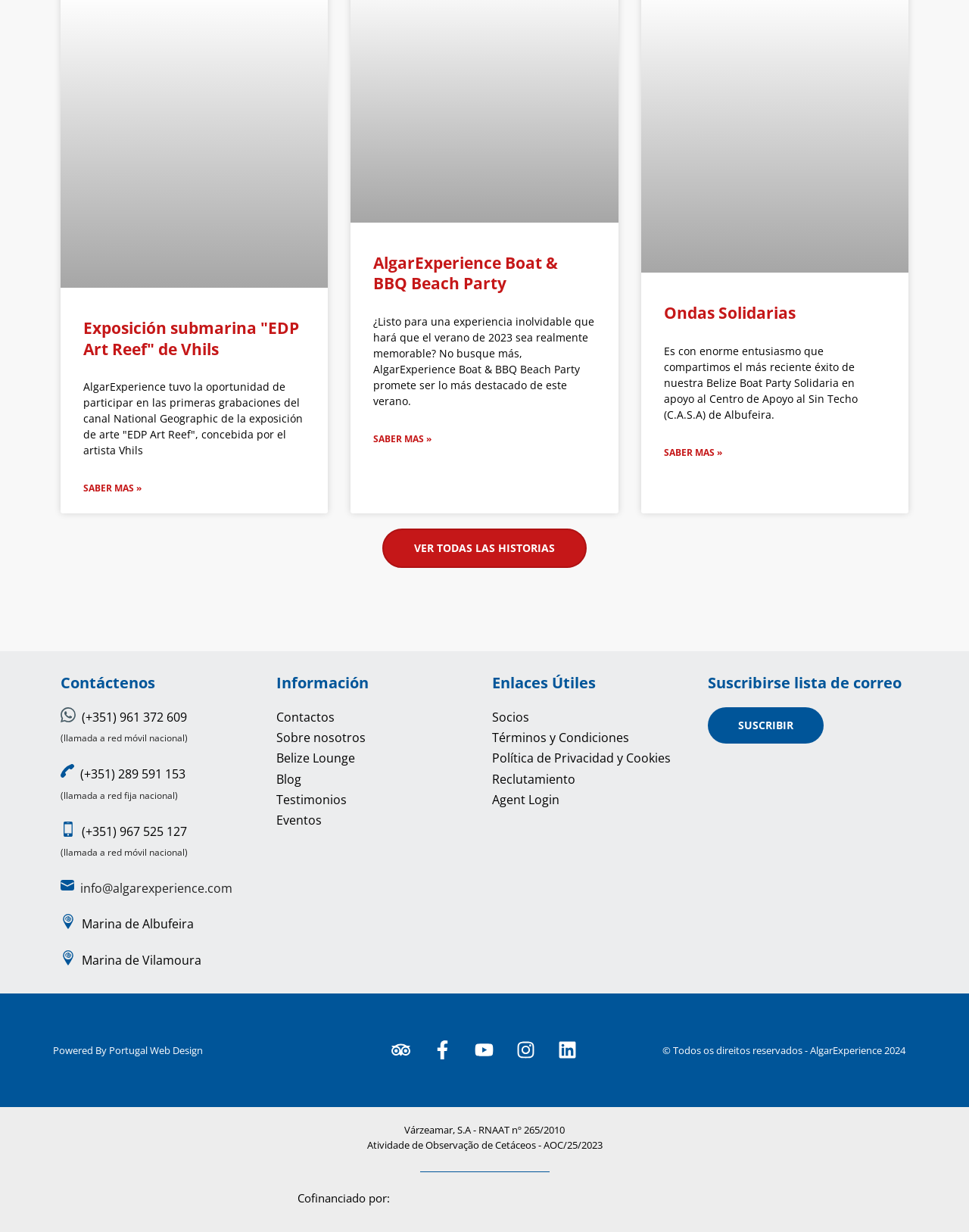Can you find the bounding box coordinates of the area I should click to execute the following instruction: "Click on Exposición submarina 'EDP Art Reef' de Vhils"?

[0.086, 0.258, 0.315, 0.292]